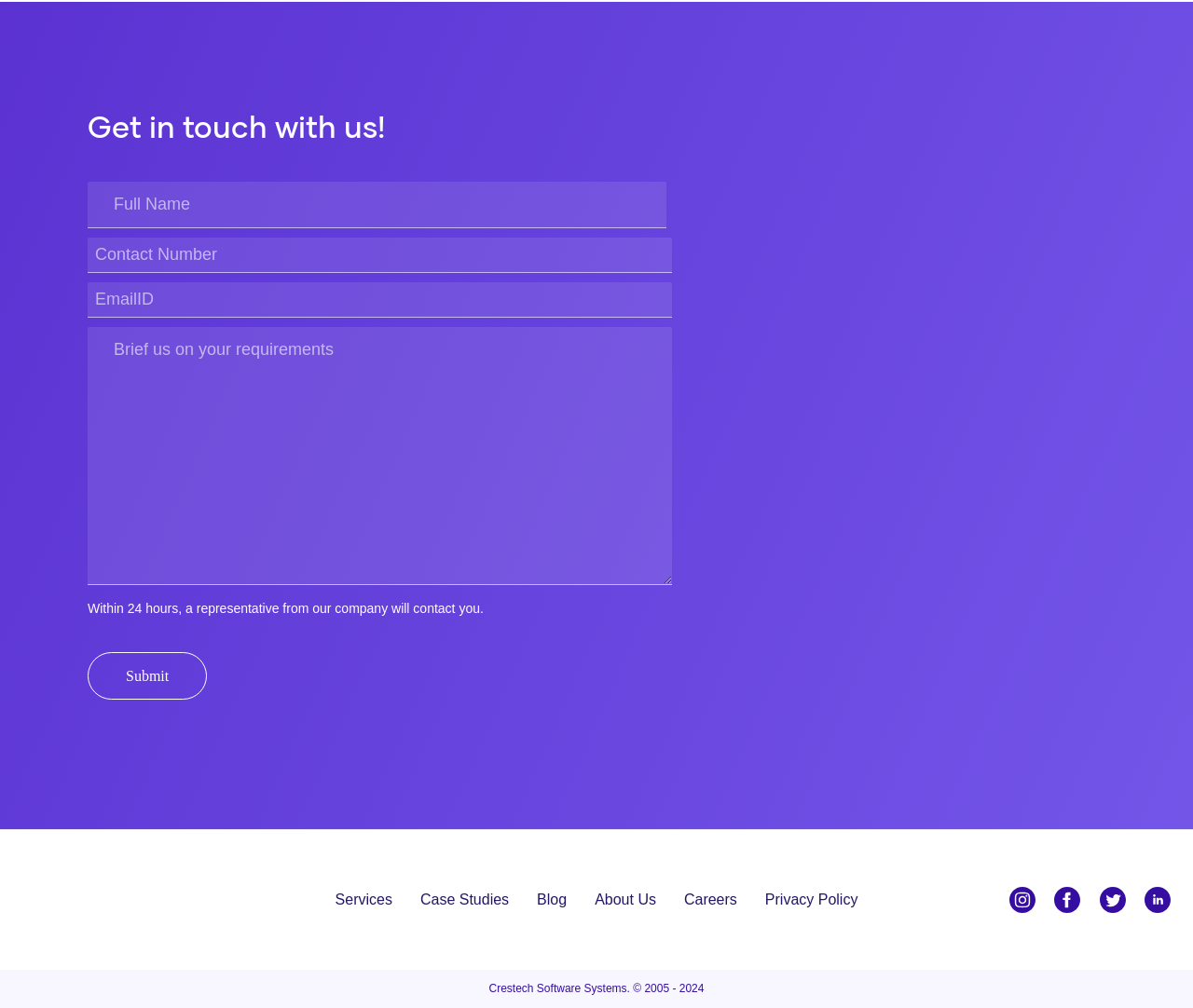How many social media links are there?
Examine the webpage screenshot and provide an in-depth answer to the question.

I found four social media links, each with an image element, which are Instagram, Facebook, Twitter, and Linkedin, located at the bottom of the webpage.